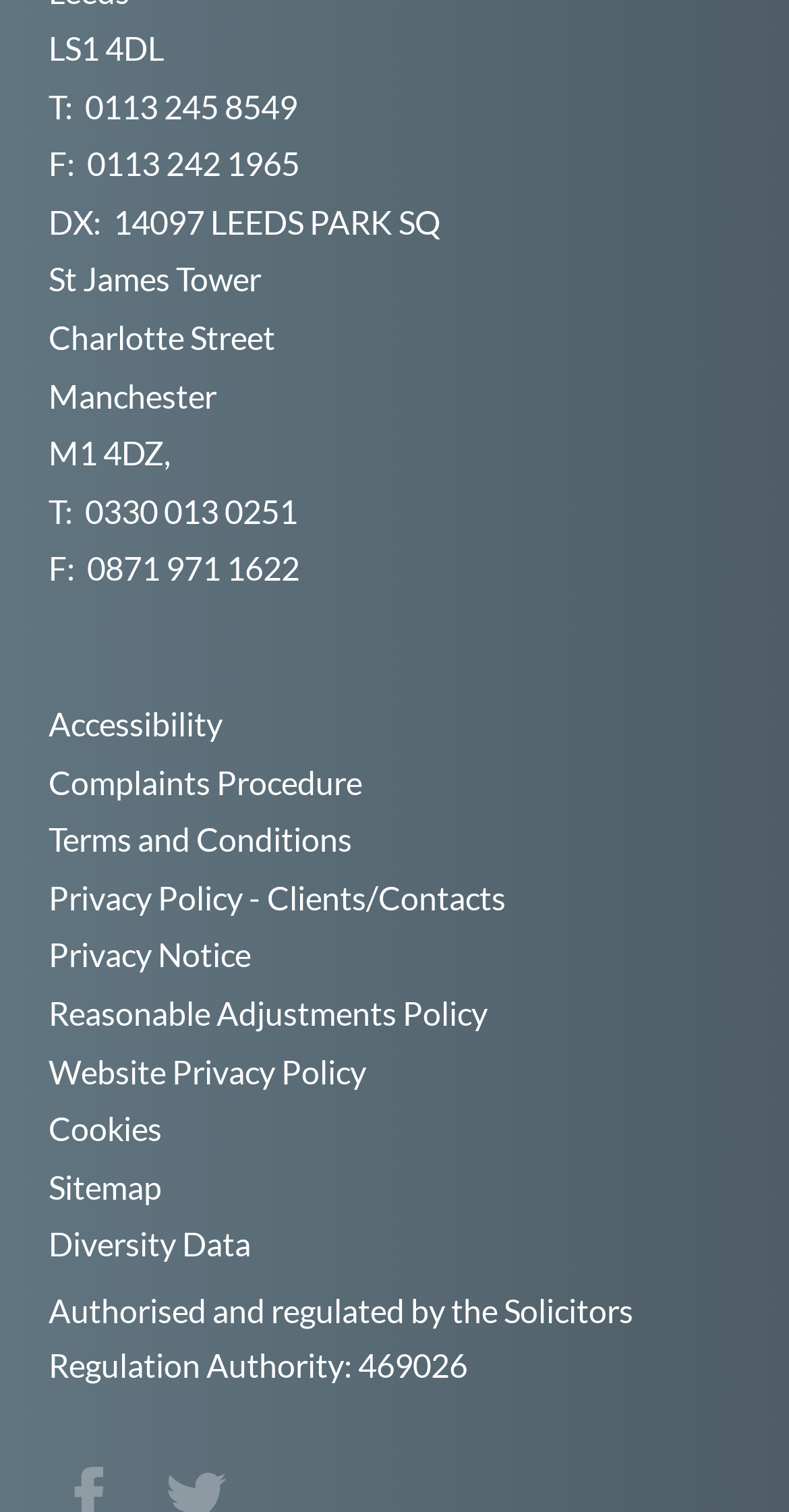What is the regulation authority mentioned on the webpage?
From the image, respond using a single word or phrase.

Solicitors Regulation Authority